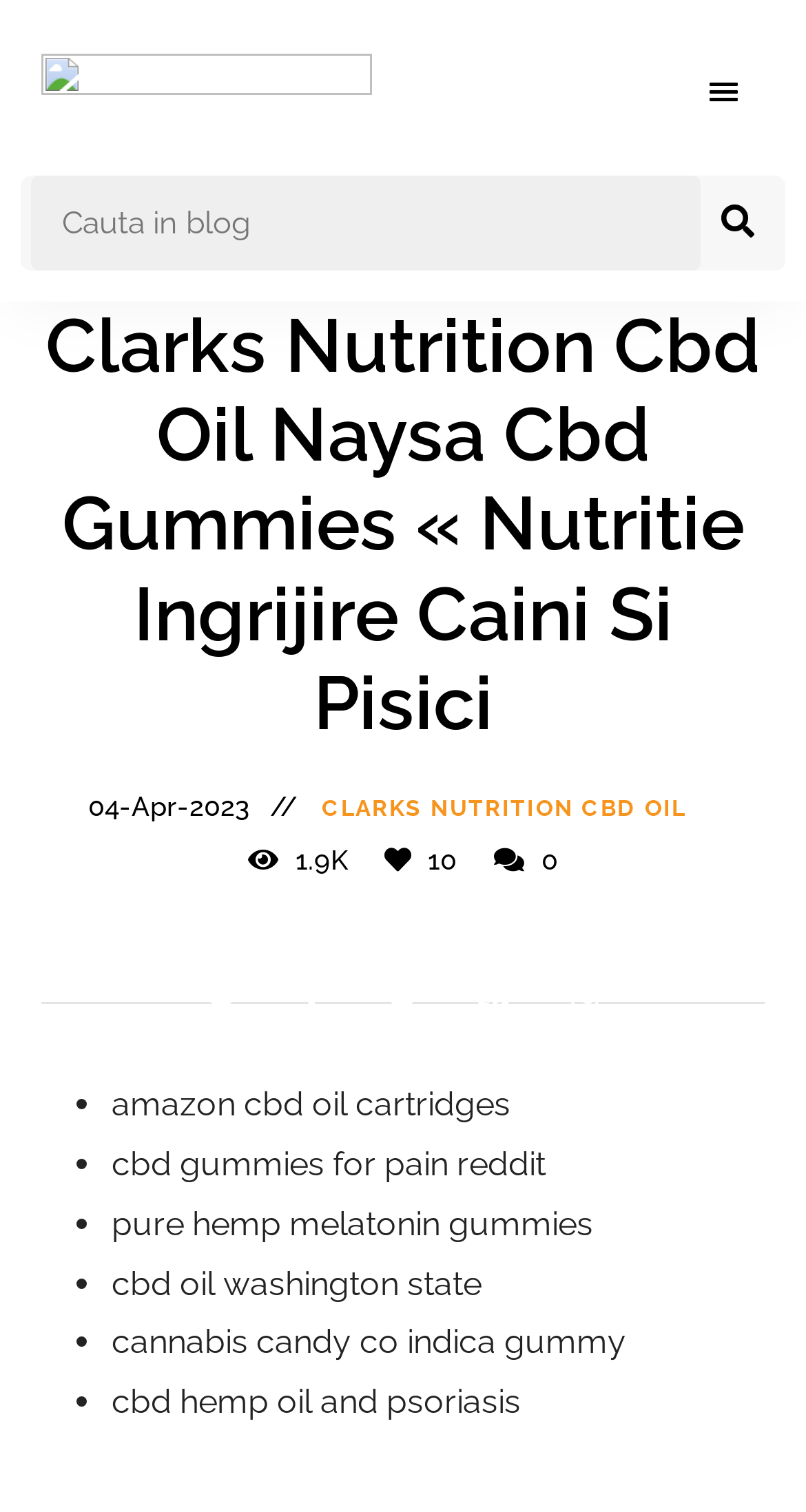What are the related search terms listed at the bottom of the webpage?
Based on the screenshot, respond with a single word or phrase.

amazon cbd oil cartridges, cbd gummies for pain reddit, etc.